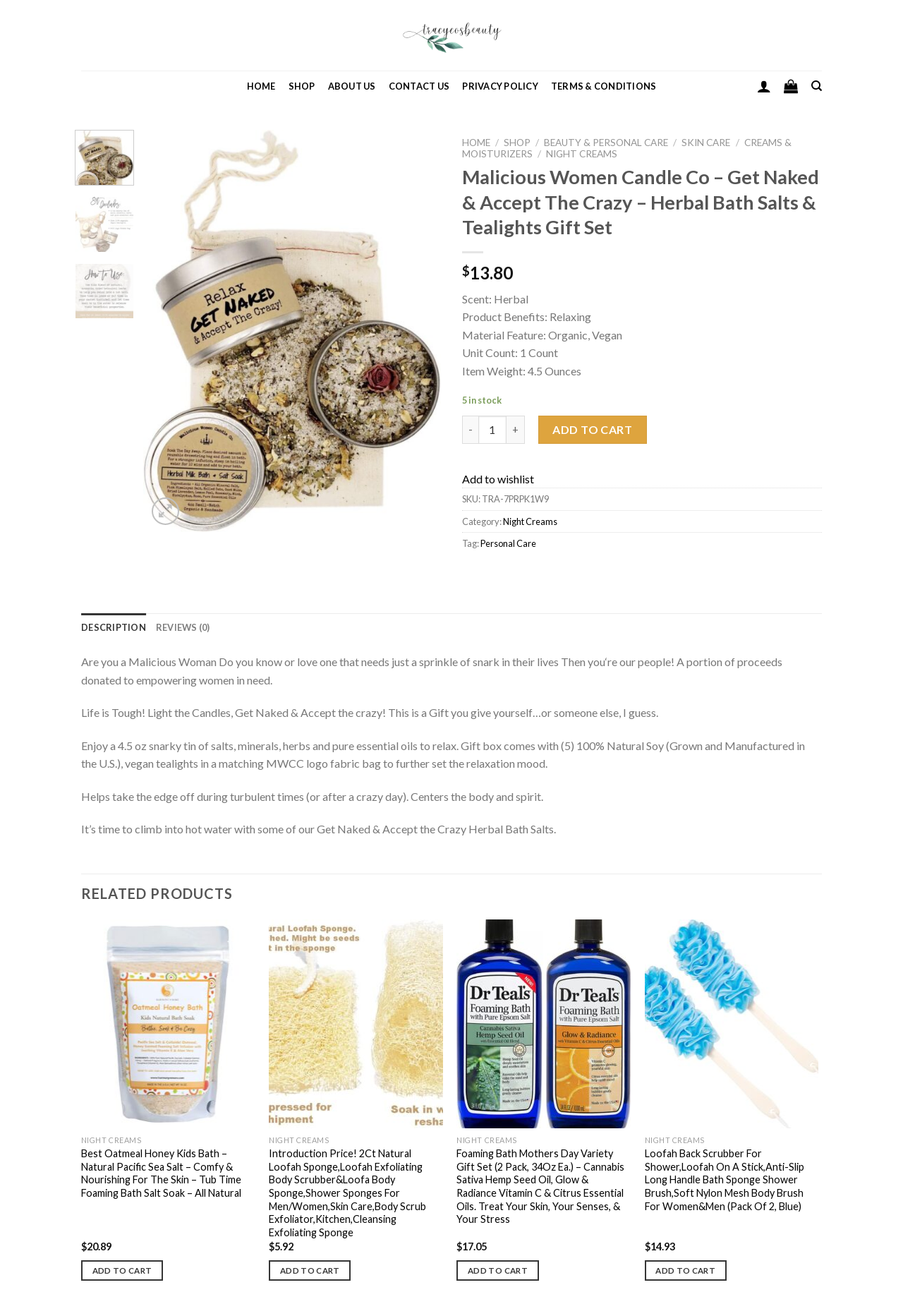Summarize the webpage in an elaborate manner.

The webpage is for Malicious Women Candle Co, a company that sells herbal bath salts and tealights gift sets. At the top of the page, there is a navigation menu with links to HOME, SHOP, ABOUT US, CONTACT US, PRIVACY POLICY, and TERMS & CONDITIONS. There are also social media links and a search bar on the top right corner.

Below the navigation menu, there is a main section that displays a product, the Herbal Bath Salts & Tealights Gift Set. The product image is on the left, and on the right, there is a description of the product, including its price, scent, product benefits, material features, unit count, and item weight. There are also buttons to add the product to the wishlist or cart.

Under the product description, there are tabs for DESCRIPTION and REVIEWS. The DESCRIPTION tab is selected by default and displays a detailed description of the product, including its ingredients and benefits. The REVIEWS tab is not selected, but it likely displays customer reviews of the product.

Further down the page, there is a section titled RELATED PRODUCTS, which displays a list of related products, including their images, names, prices, and buttons to add them to the wishlist or cart.

Overall, the webpage is a product page for the Herbal Bath Salts & Tealights Gift Set, with detailed product information, customer reviews, and related products.